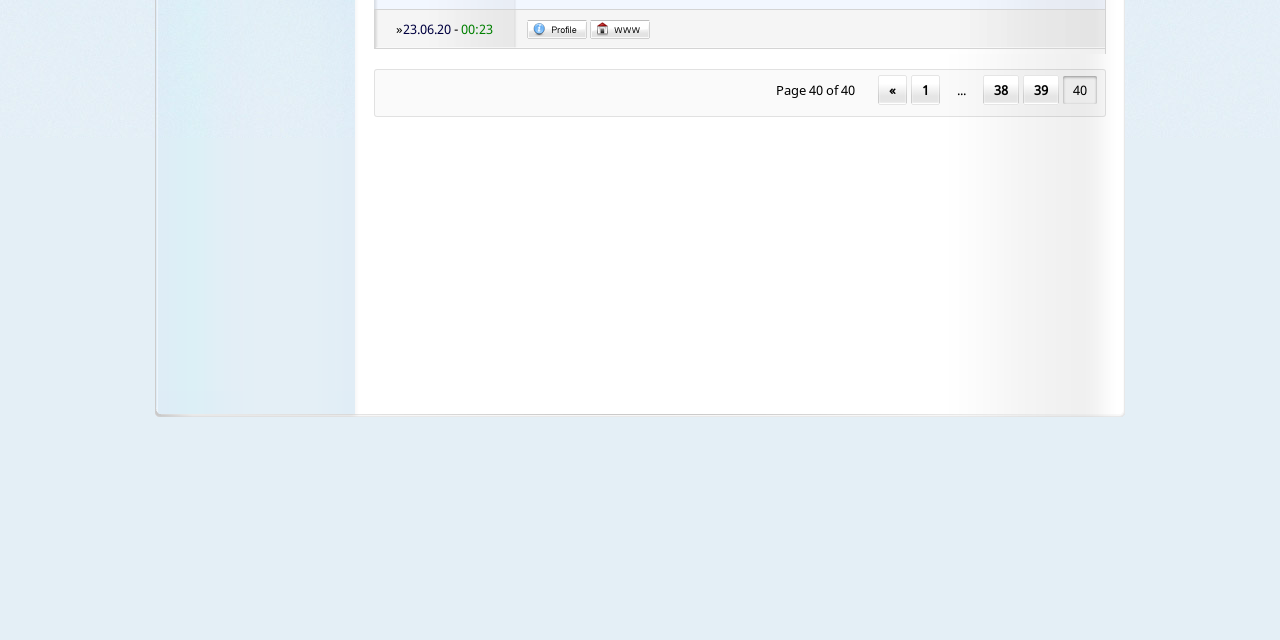Based on the element description: "alt="Profile"", identify the bounding box coordinates for this UI element. The coordinates must be four float numbers between 0 and 1, listed as [left, top, right, bottom].

[0.412, 0.039, 0.459, 0.067]